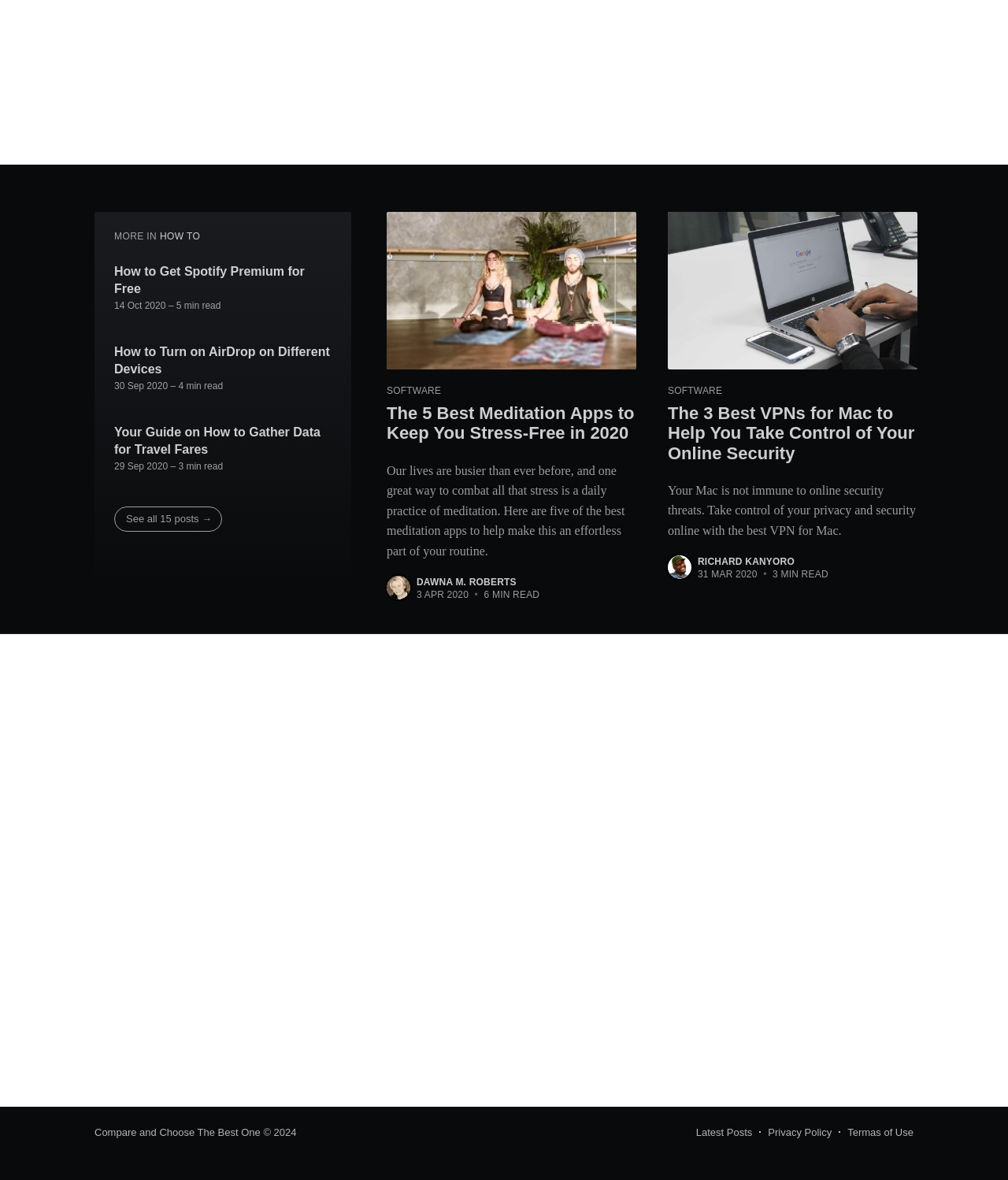Identify the bounding box coordinates of the element to click to follow this instruction: 'View 'The 5 Best Meditation Apps to Keep You Stress-Free in 2020''. Ensure the coordinates are four float values between 0 and 1, provided as [left, top, right, bottom].

[0.384, 0.18, 0.631, 0.313]